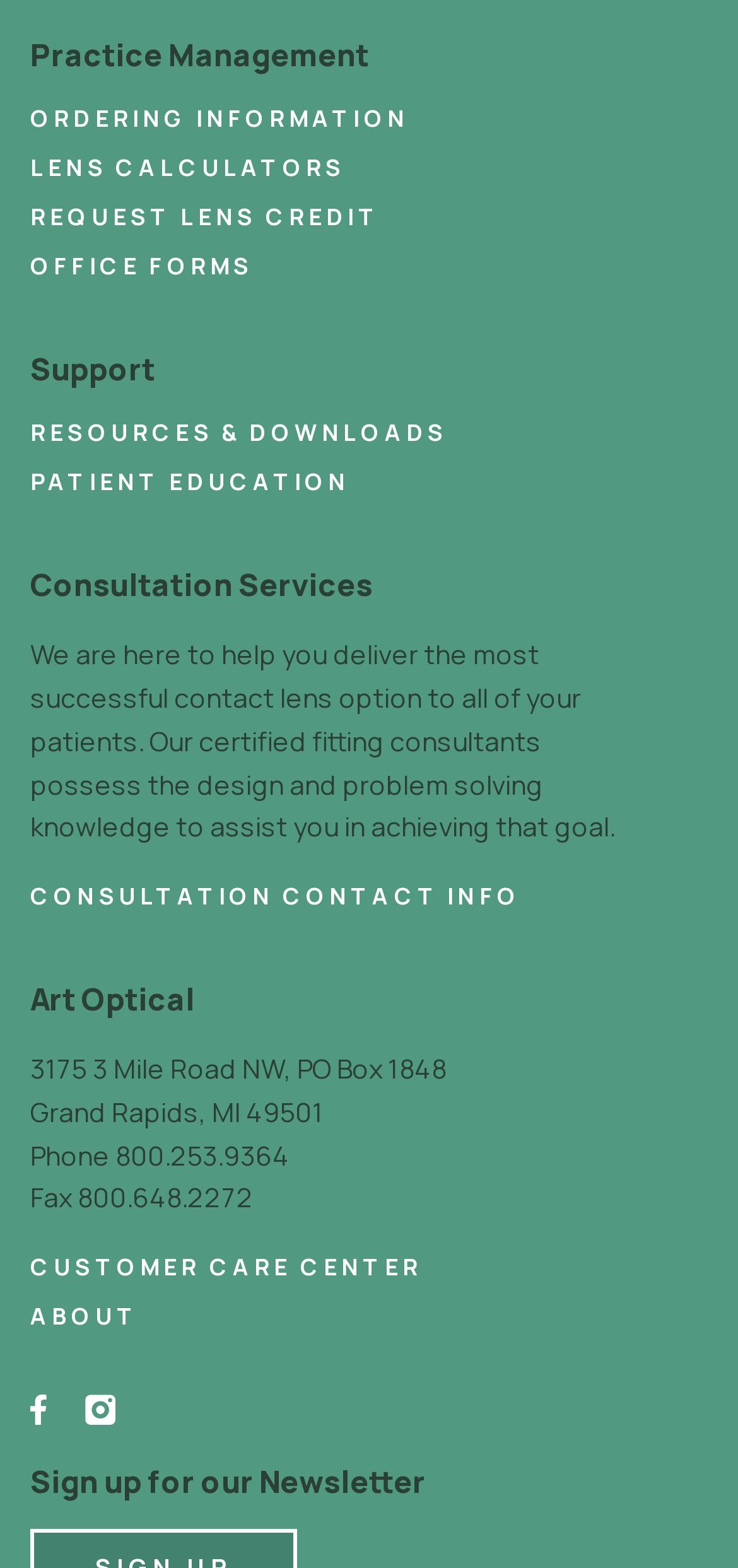Find the bounding box coordinates for the element that must be clicked to complete the instruction: "Follow Social/Facebook". The coordinates should be four float numbers between 0 and 1, indicated as [left, top, right, bottom].

[0.041, 0.89, 0.064, 0.91]